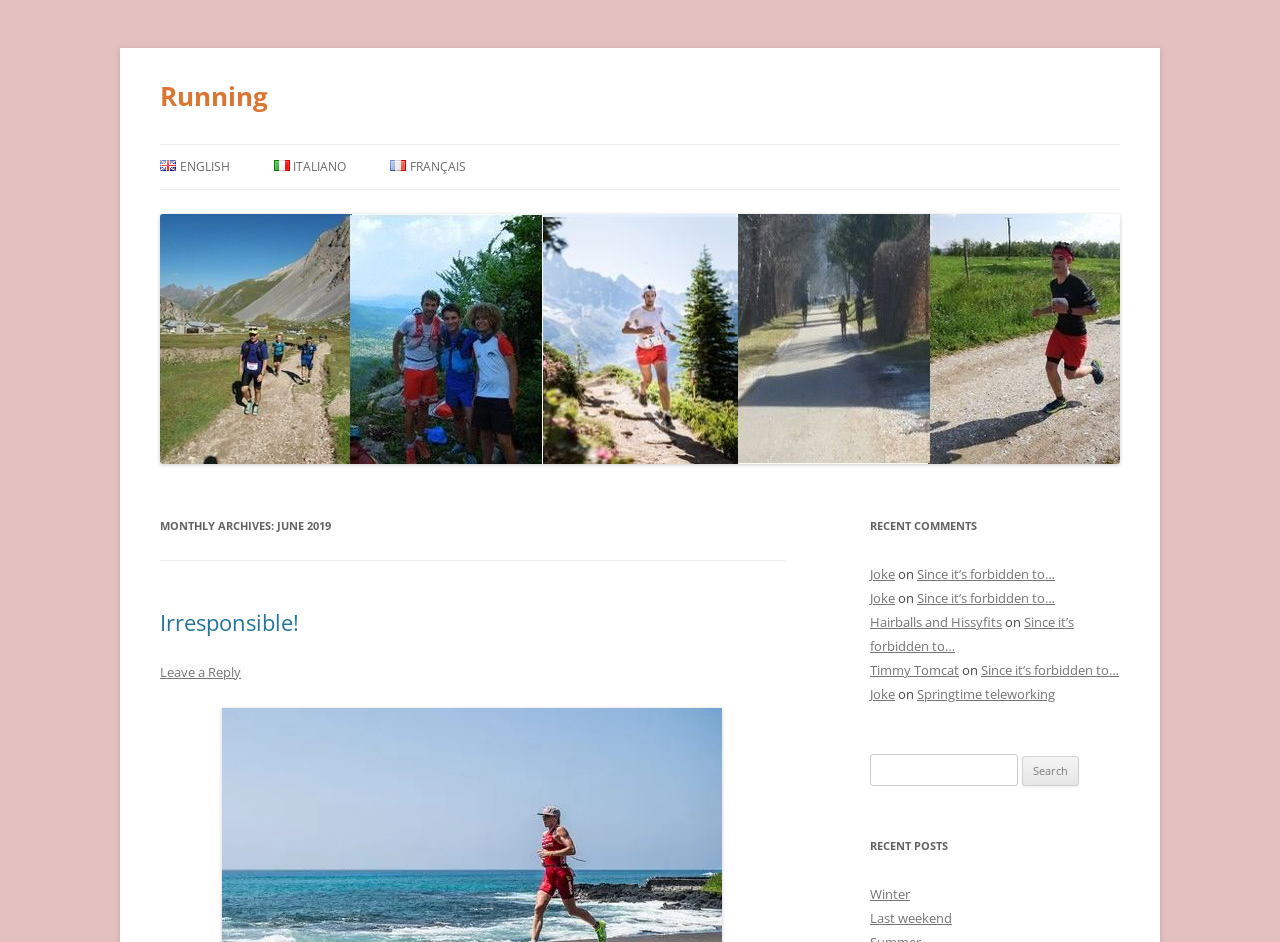Pinpoint the bounding box coordinates of the clickable element needed to complete the instruction: "Search for something". The coordinates should be provided as four float numbers between 0 and 1: [left, top, right, bottom].

[0.68, 0.801, 0.795, 0.835]